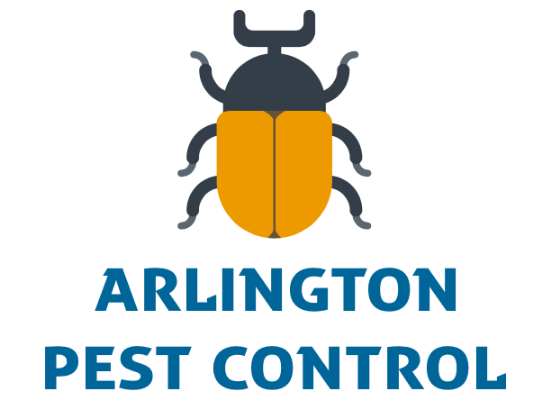Please give a short response to the question using one word or a phrase:
What is the font style of the business name?

bold